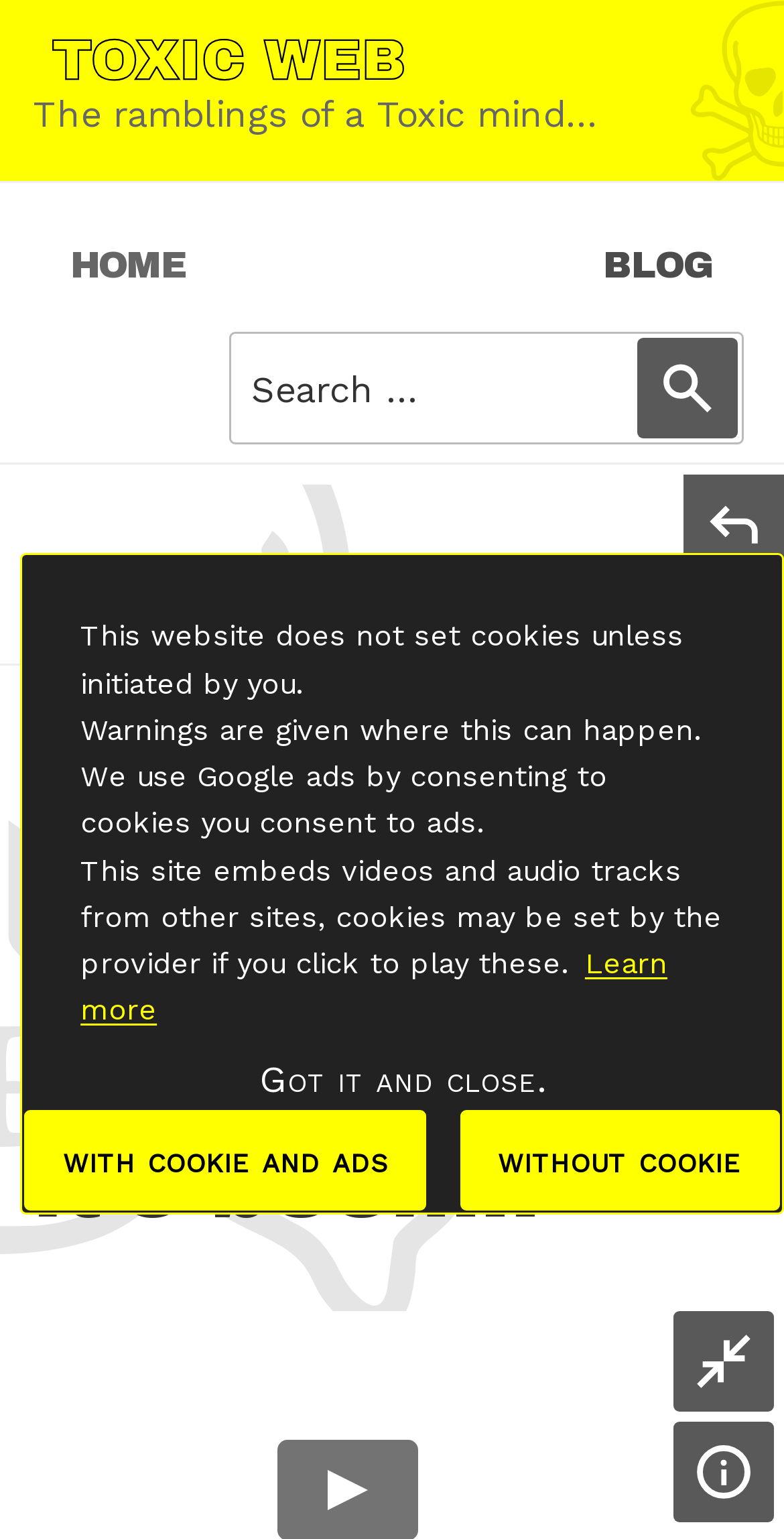Provide a single word or phrase answer to the question: 
What is the name of the website?

Toxic Web